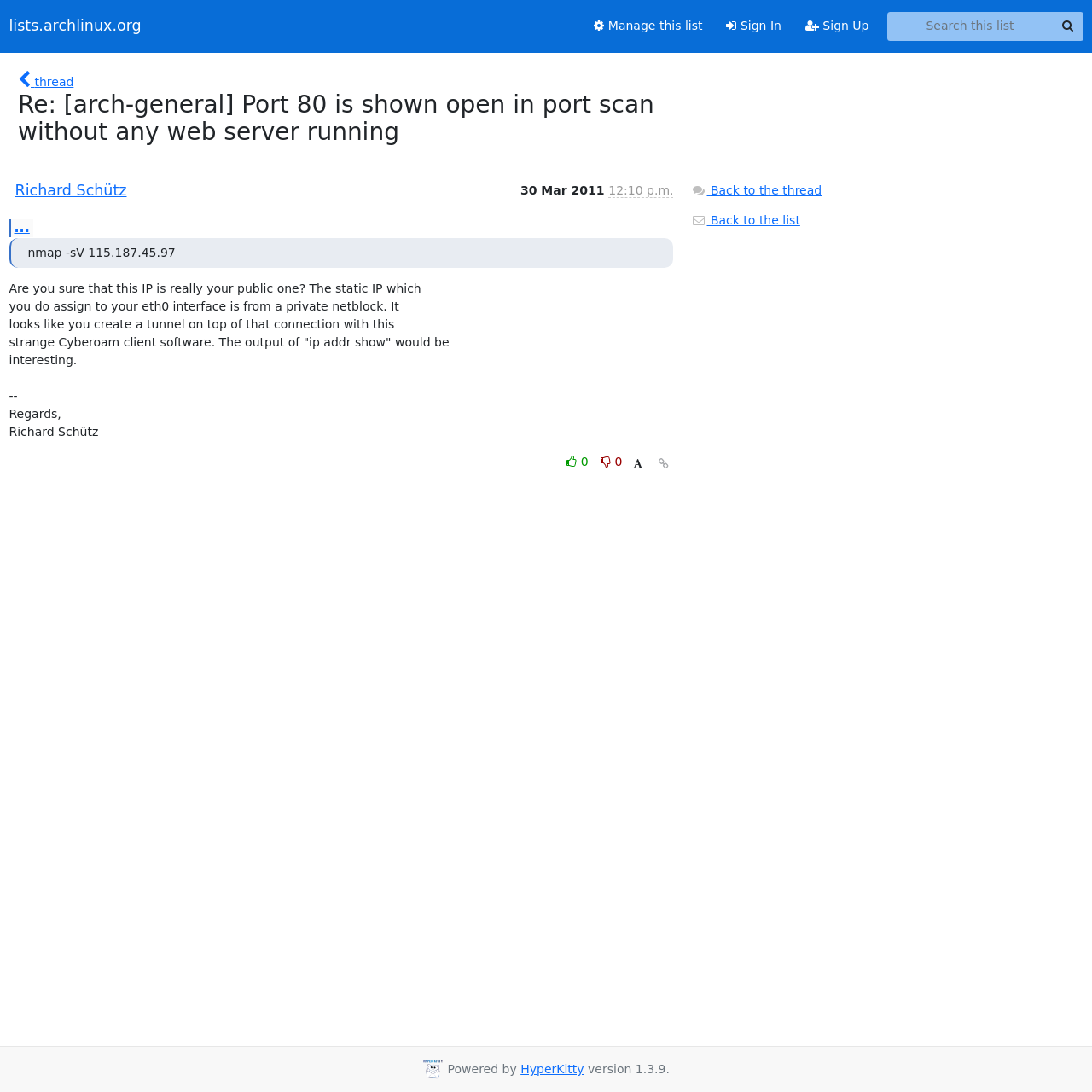Please specify the bounding box coordinates of the clickable region necessary for completing the following instruction: "View thread". The coordinates must consist of four float numbers between 0 and 1, i.e., [left, top, right, bottom].

[0.016, 0.066, 0.067, 0.083]